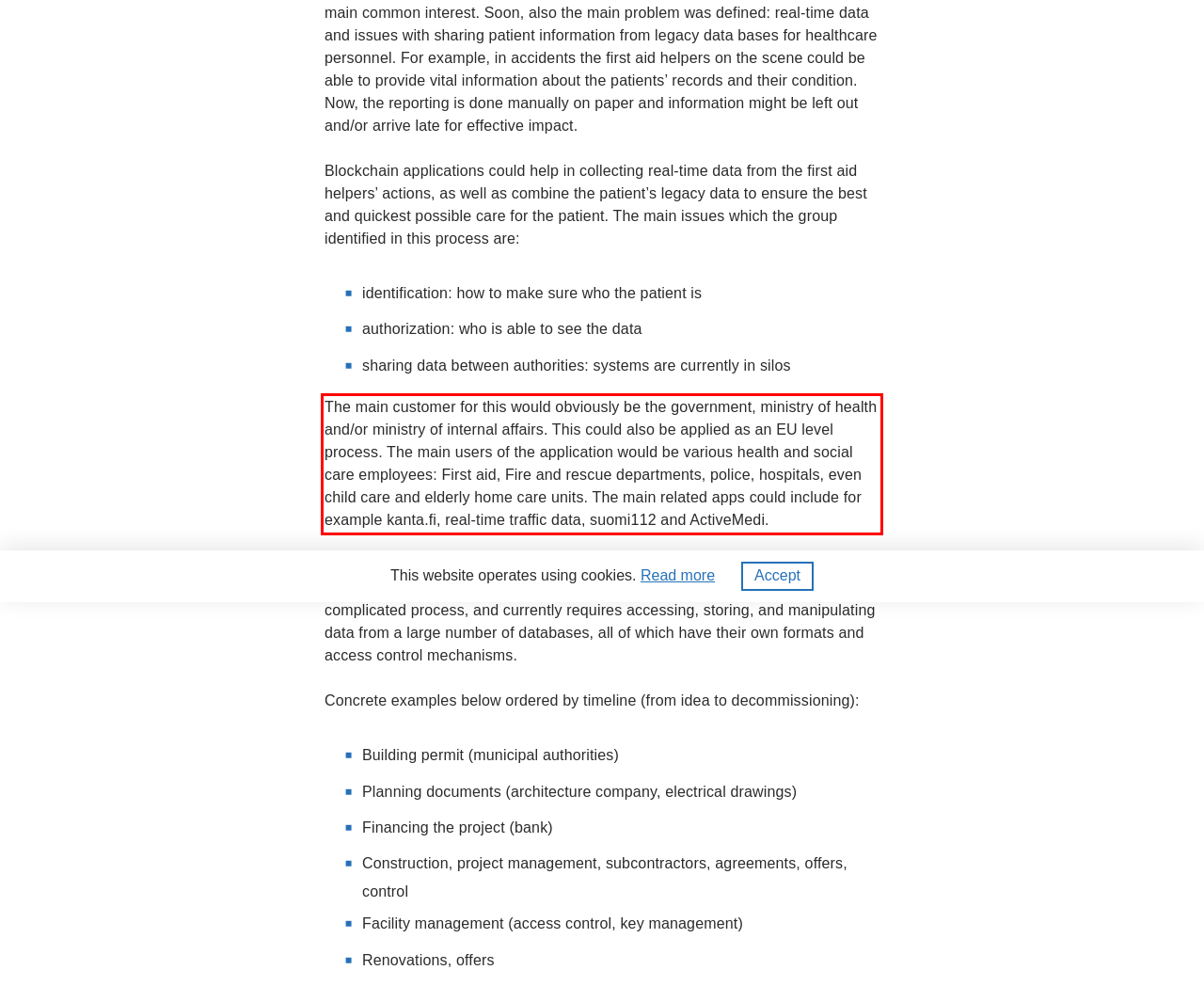Given a screenshot of a webpage with a red bounding box, please identify and retrieve the text inside the red rectangle.

The main customer for this would obviously be the government, ministry of health and/or ministry of internal affairs. This could also be applied as an EU level process. The main users of the application would be various health and social care employees: First aid, Fire and rescue departments, police, hospitals, even child care and elderly home care units. The main related apps could include for example kanta.fi, real-time traffic data, suomi112 and ActiveMedi.